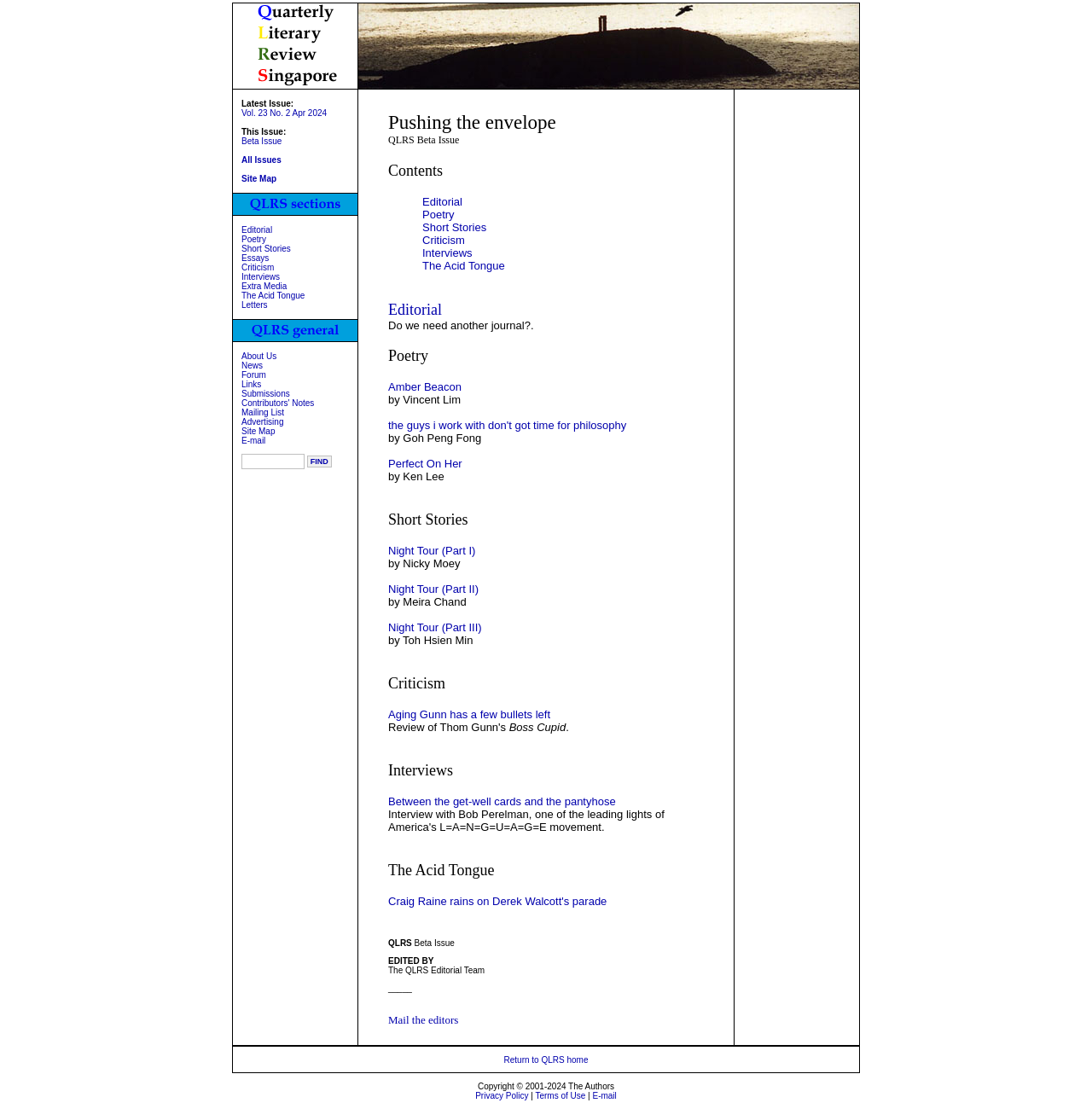Please examine the image and provide a detailed answer to the question: What is the current issue of the literary review?

I found a LayoutTableCell with the text 'This Issue: Beta Issue' which suggests that the current issue of the literary review is the Beta Issue.